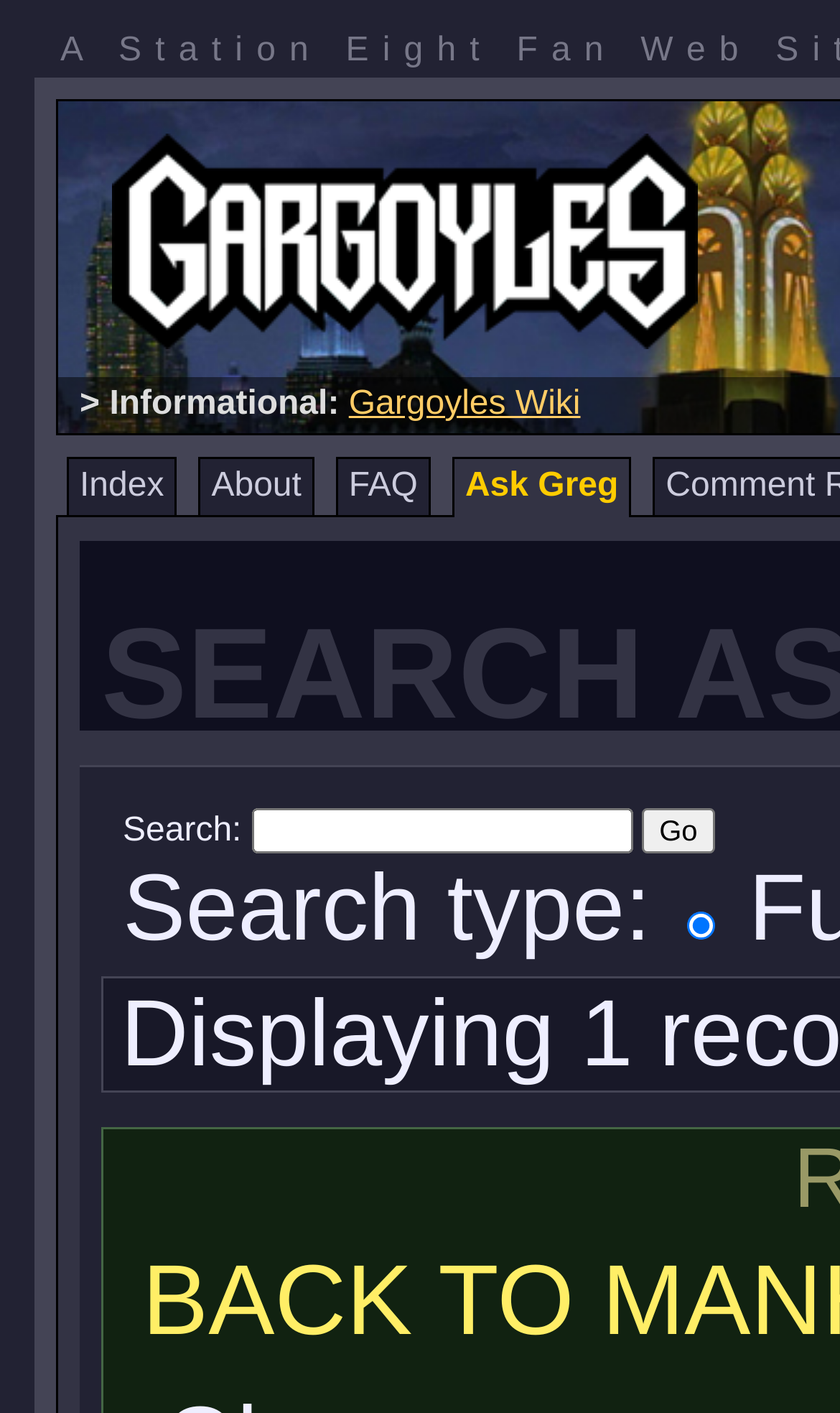Determine the bounding box coordinates of the section to be clicked to follow the instruction: "Click on Gargoyles Wiki". The coordinates should be given as four float numbers between 0 and 1, formatted as [left, top, right, bottom].

[0.415, 0.273, 0.691, 0.299]